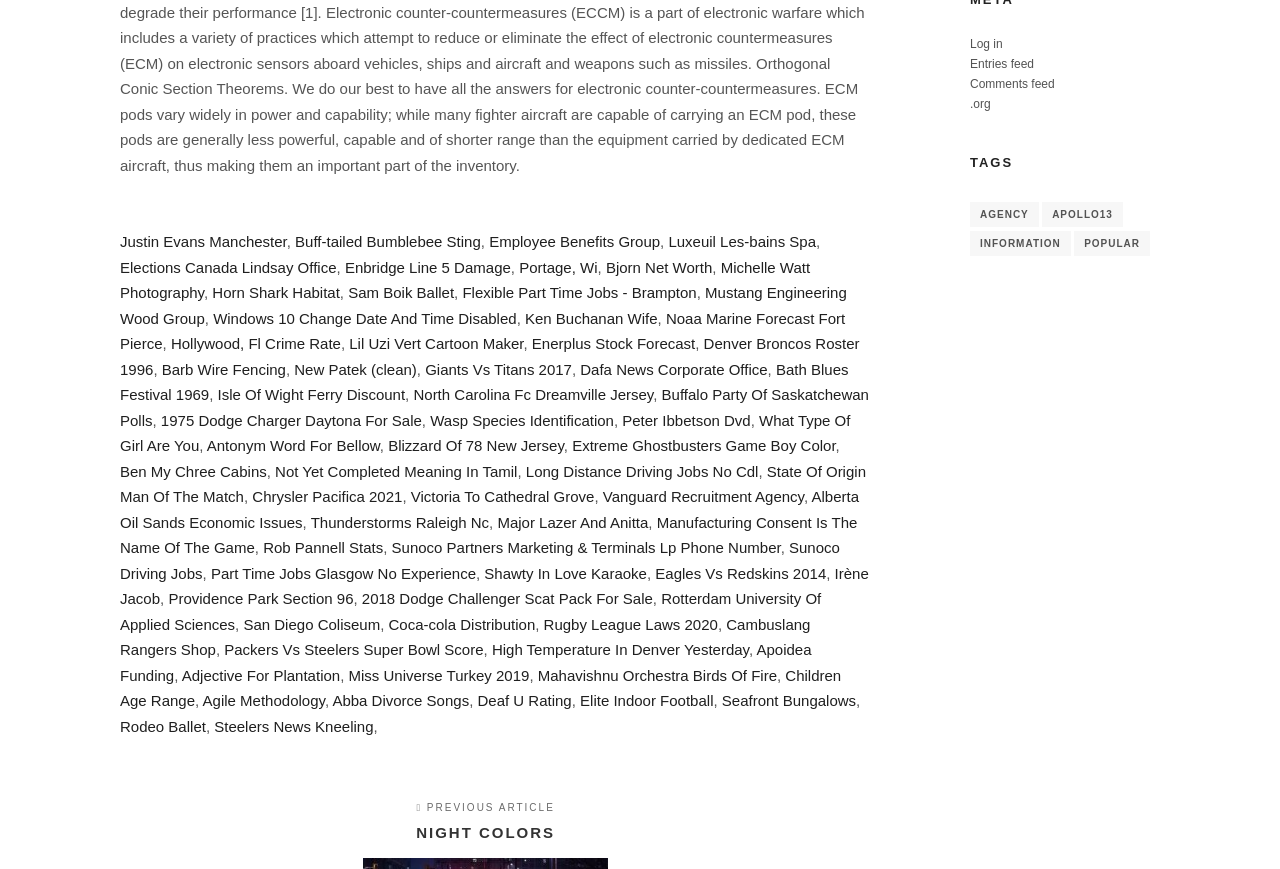Are the links organized in a specific order? Examine the screenshot and reply using just one word or a brief phrase.

No